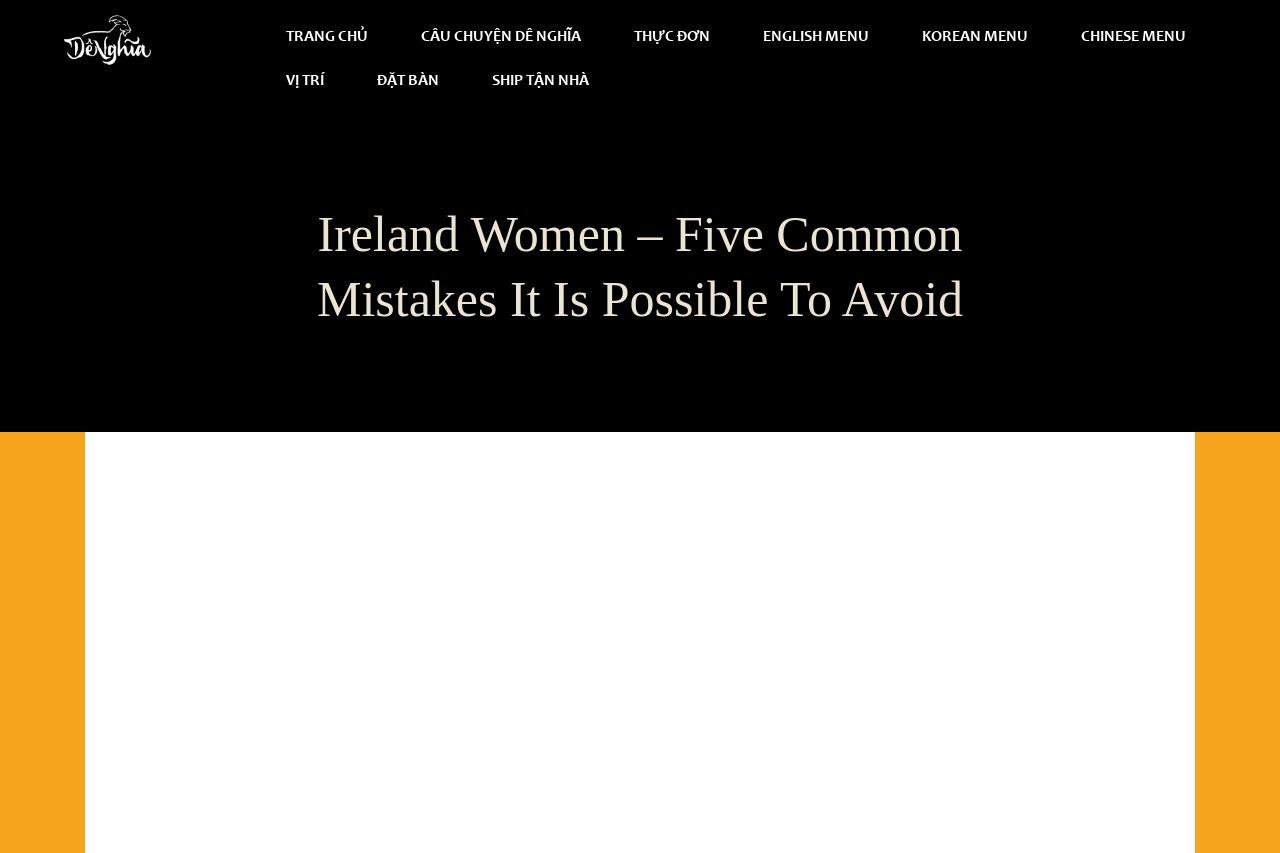Provide the bounding box coordinates of the HTML element this sentence describes: "Thực Đơn".

[0.495, 0.029, 0.555, 0.057]